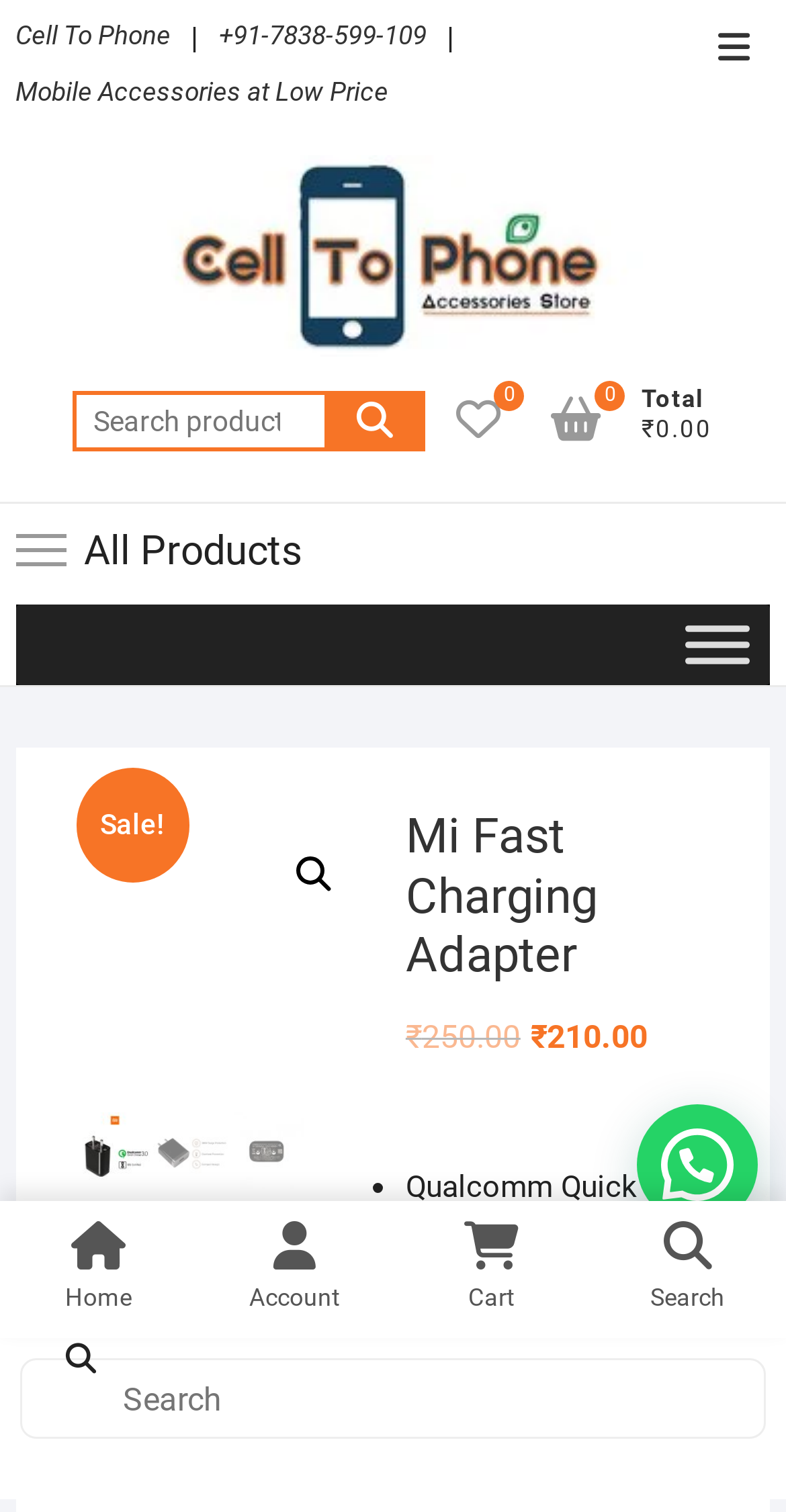Find the bounding box coordinates of the clickable element required to execute the following instruction: "Check the cart". Provide the coordinates as four float numbers between 0 and 1, i.e., [left, top, right, bottom].

[0.5, 0.807, 0.75, 0.872]